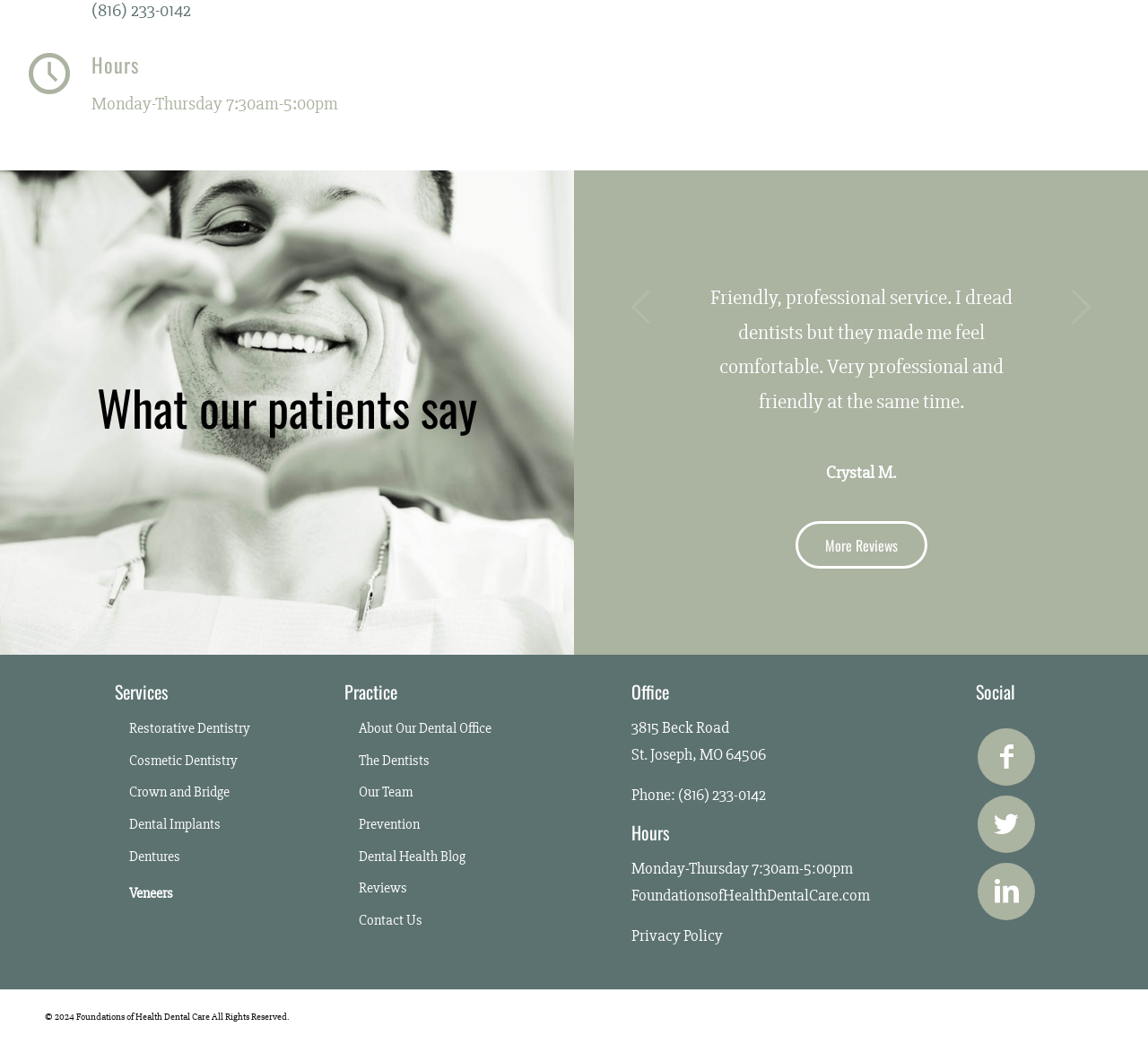Refer to the image and provide an in-depth answer to the question: 
What is the phone number of the dental office?

I found the phone number by looking at the 'Office' section, which is located under the 'LayoutTable' element with the ID 32. The phone number is listed as 'Phone: (816) 233-0142'.